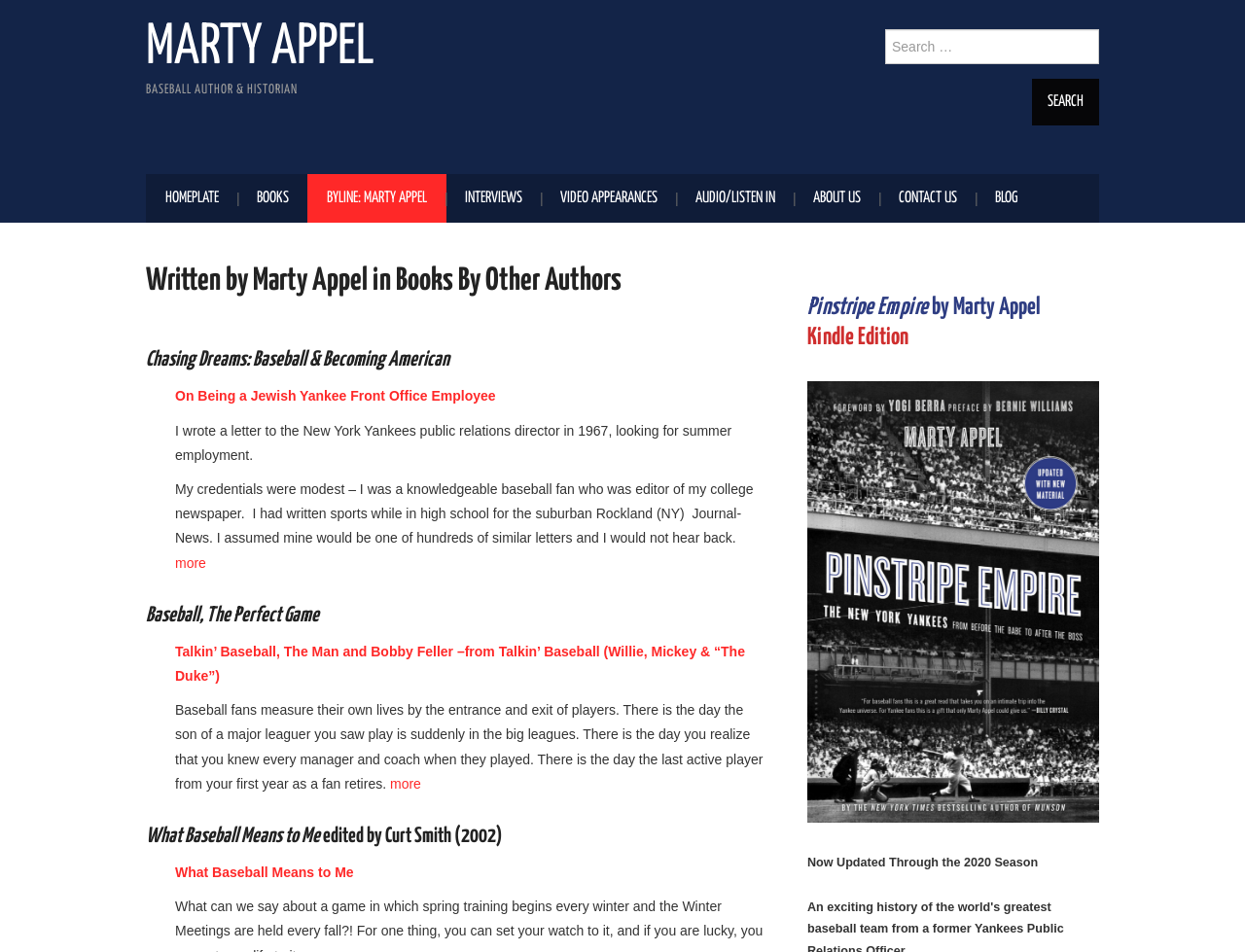Identify the bounding box coordinates of the section to be clicked to complete the task described by the following instruction: "Click on the 'CONTACT US' link". The coordinates should be four float numbers between 0 and 1, formatted as [left, top, right, bottom].

[0.706, 0.183, 0.784, 0.234]